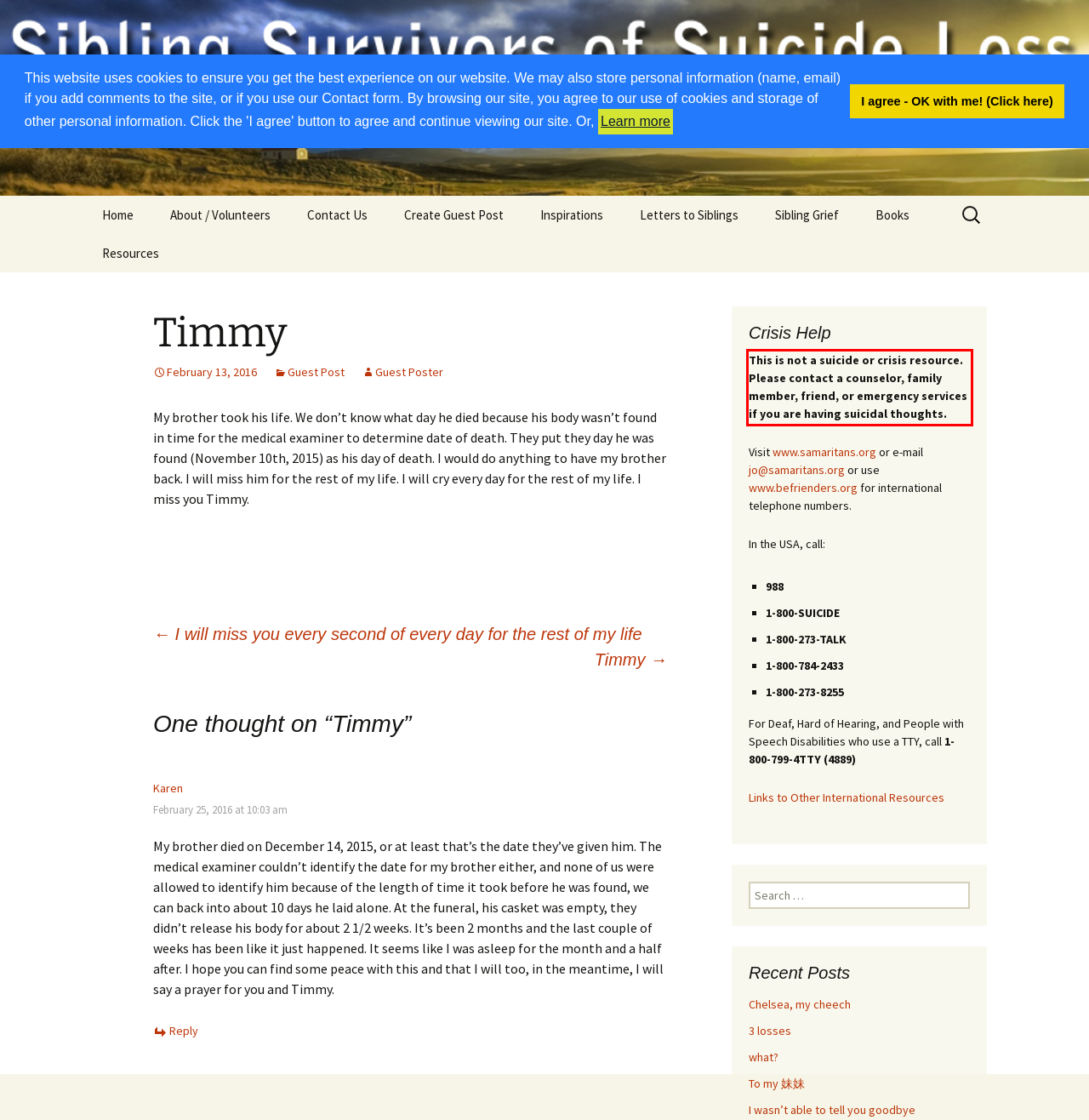Examine the webpage screenshot and use OCR to recognize and output the text within the red bounding box.

This is not a suicide or crisis resource. Please contact a counselor, family member, friend, or emergency services if you are having suicidal thoughts.